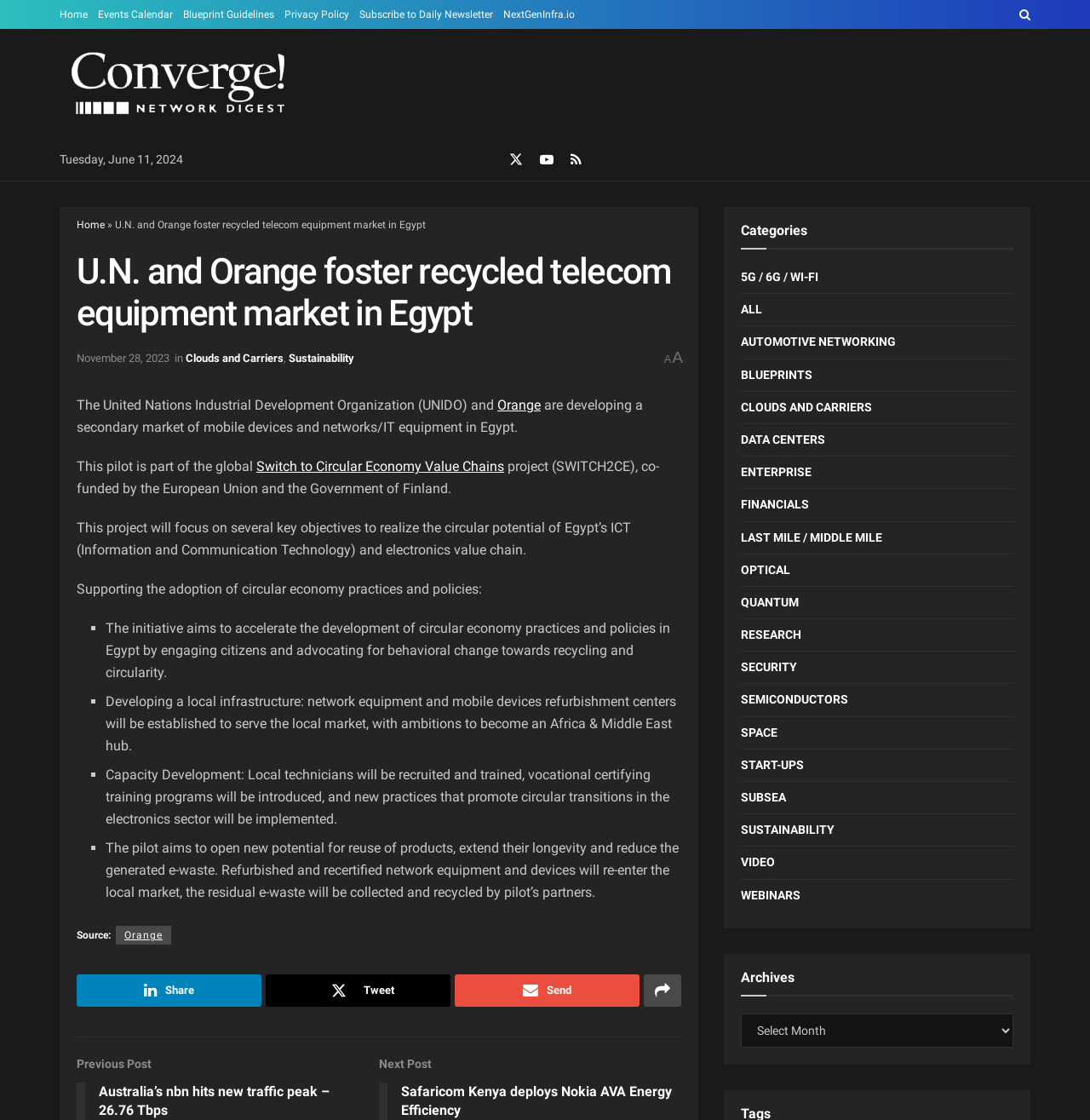Identify the bounding box for the described UI element: "Subscribe to Newsletter".

None